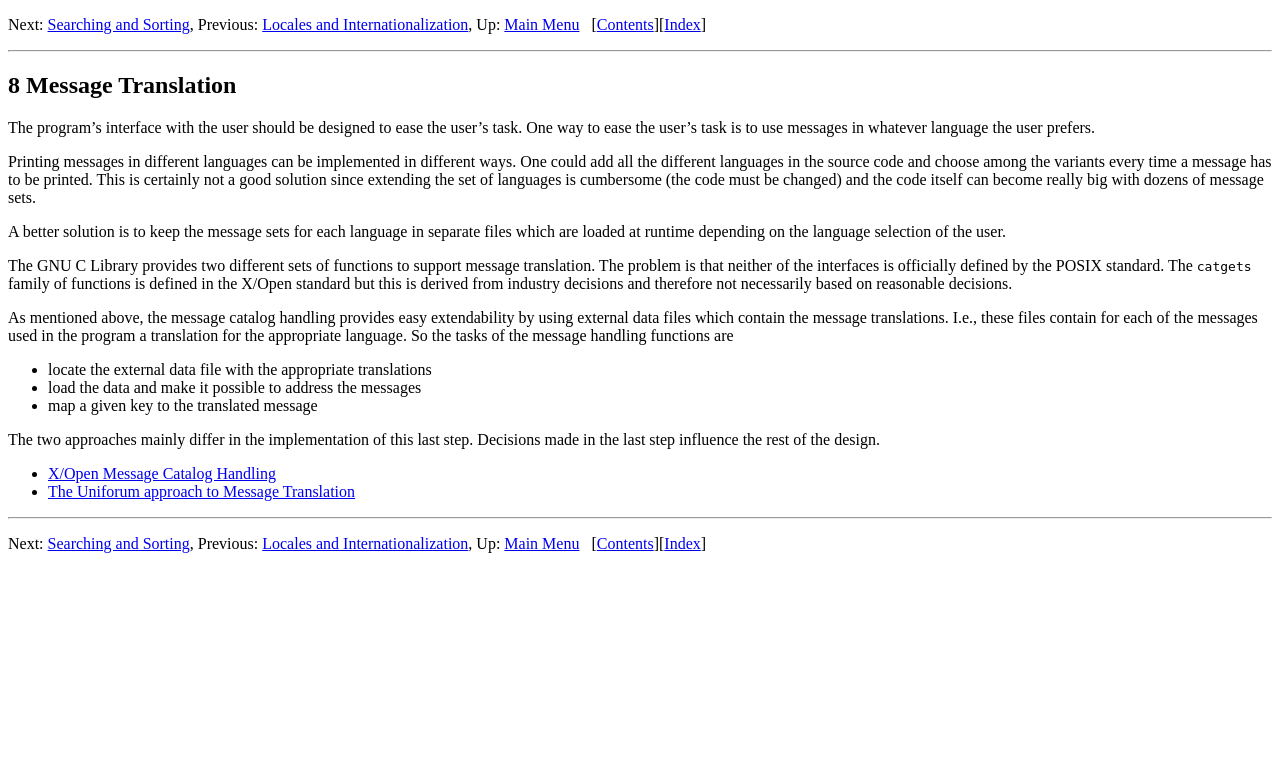Carefully observe the image and respond to the question with a detailed answer:
What is the main topic of this webpage?

Based on the webpage content, the main topic is about message translation, which is a part of the GNU C Library. The webpage discusses the importance of message translation, its implementation, and the different approaches to it.